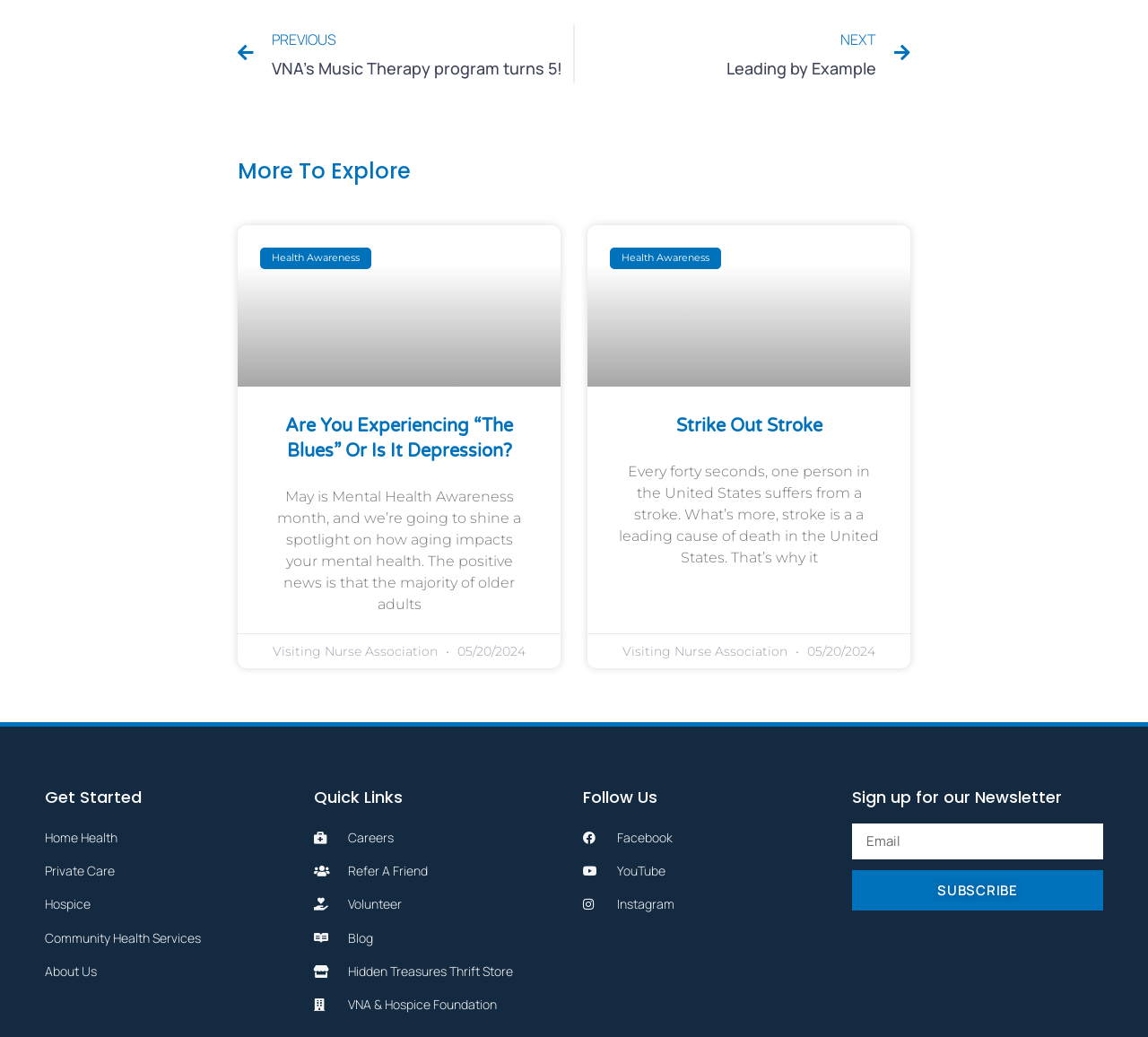Show the bounding box coordinates for the HTML element described as: "parent_node: Health Awareness".

[0.207, 0.217, 0.488, 0.372]